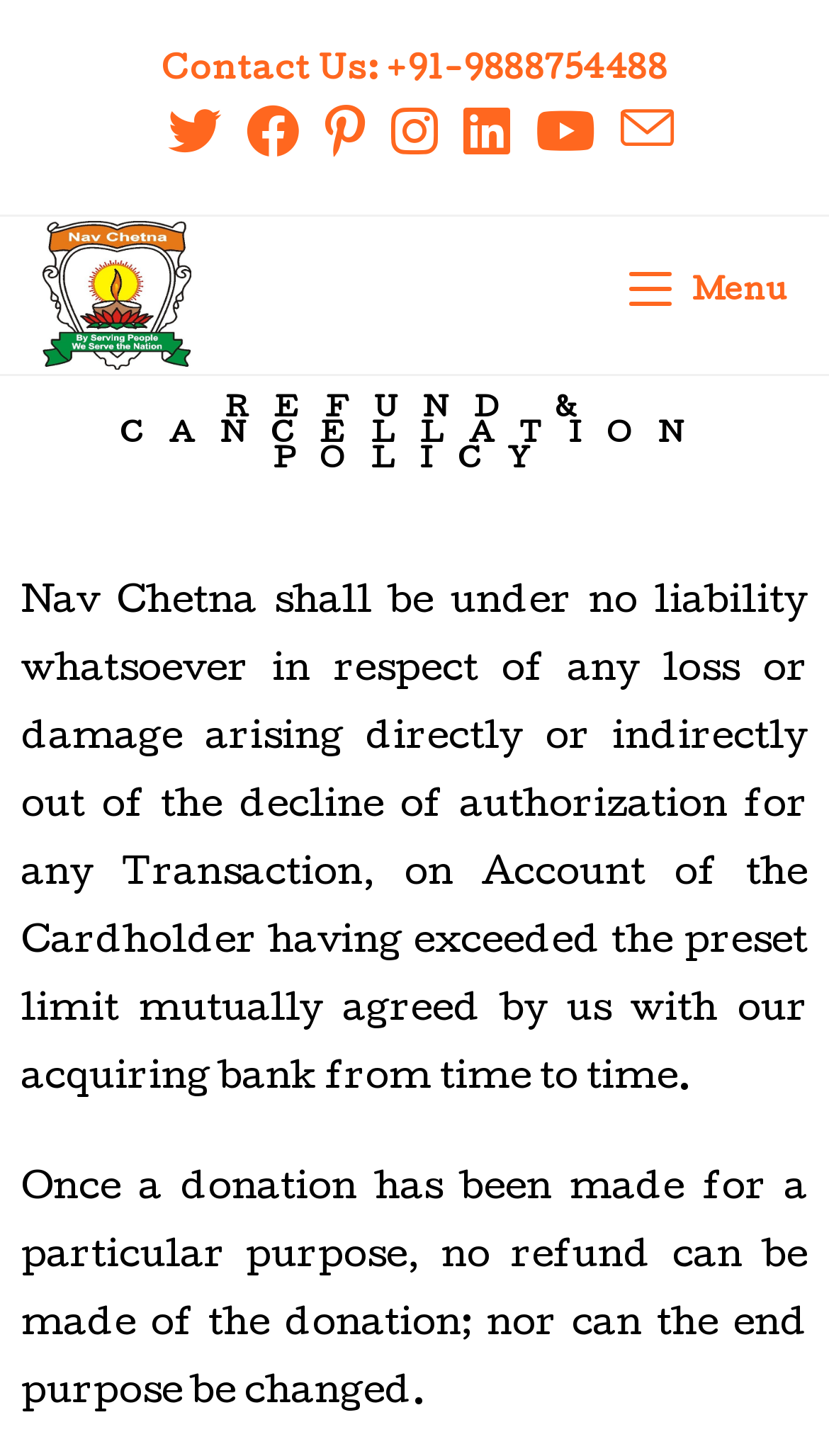What is the name of the organization?
Please look at the screenshot and answer in one word or a short phrase.

Nav Chetna